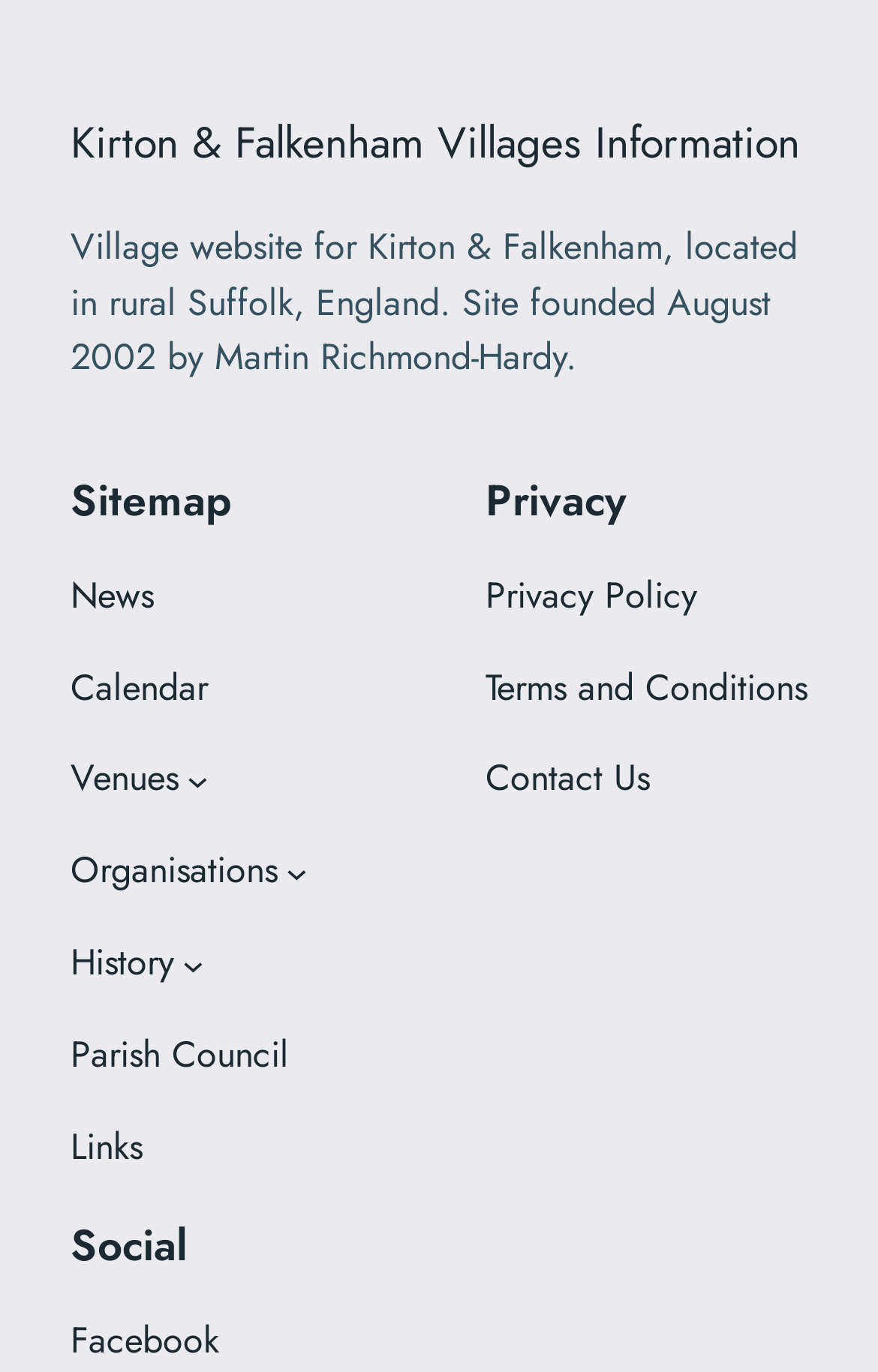Please respond to the question with a concise word or phrase:
What social media platform is linked on the webpage?

Facebook